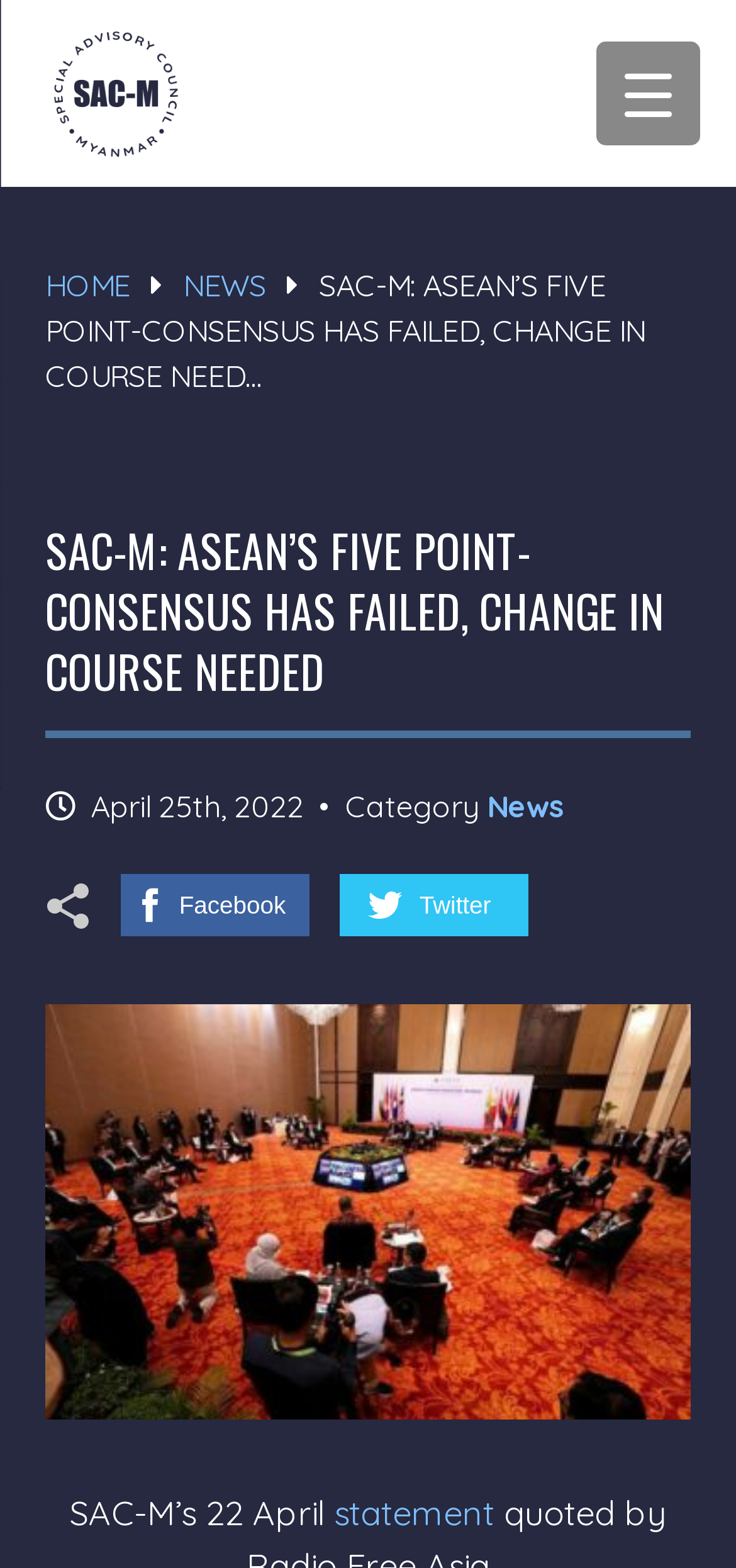Highlight the bounding box of the UI element that corresponds to this description: "parent_node: ABOUT US aria-label="Menu Trigger"".

[0.809, 0.026, 0.95, 0.093]